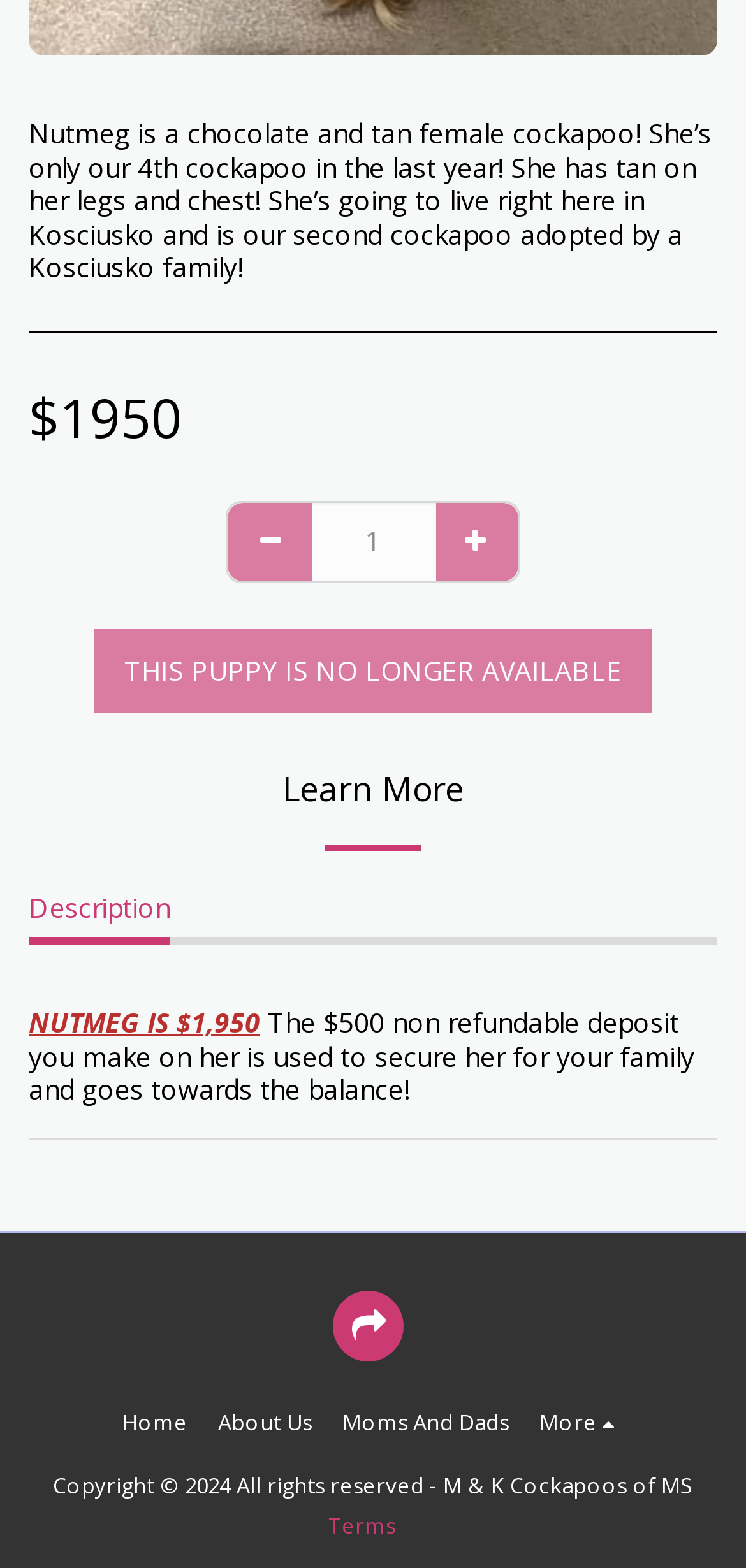Find and provide the bounding box coordinates for the UI element described here: "Business Training". The coordinates should be given as four float numbers between 0 and 1: [left, top, right, bottom].

None